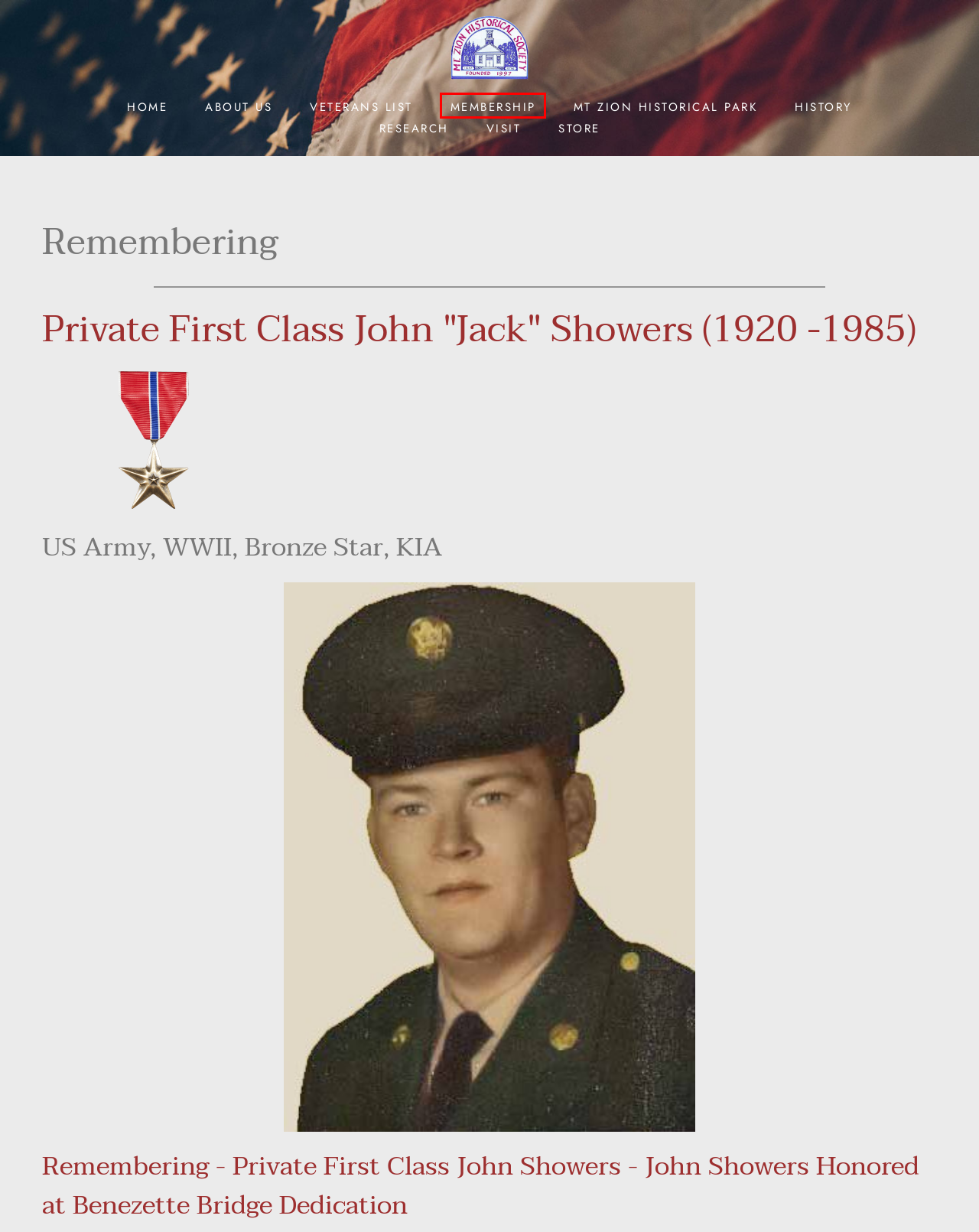You have a screenshot showing a webpage with a red bounding box around a UI element. Choose the webpage description that best matches the new page after clicking the highlighted element. Here are the options:
A. Store – Mt Zion Historical Society
B. About Us – Mt Zion Historical Society
C. MZHS Veterans – A Veteran Database for the Bennetts Valley Area
D. Membership – Mt Zion Historical Society
E. Research – Mt Zion Historical Society
F. Visit – Mt Zion Historical Society
G. History – Mt Zion Historical Society
H. Mt Zion Historical Park – Mt Zion Historical Society

D